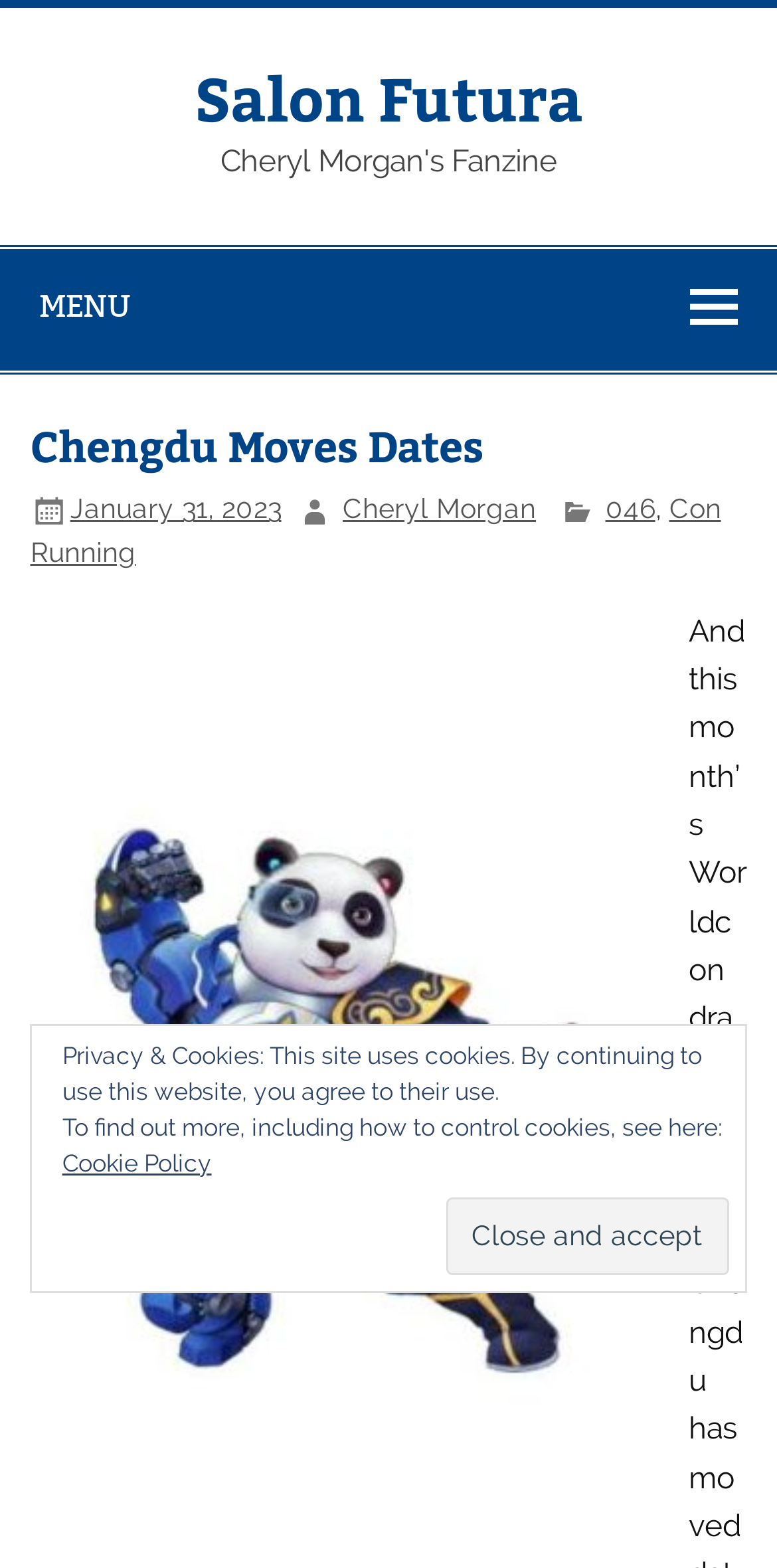Determine the bounding box coordinates of the region that needs to be clicked to achieve the task: "Click the MENU button".

[0.0, 0.158, 1.0, 0.236]